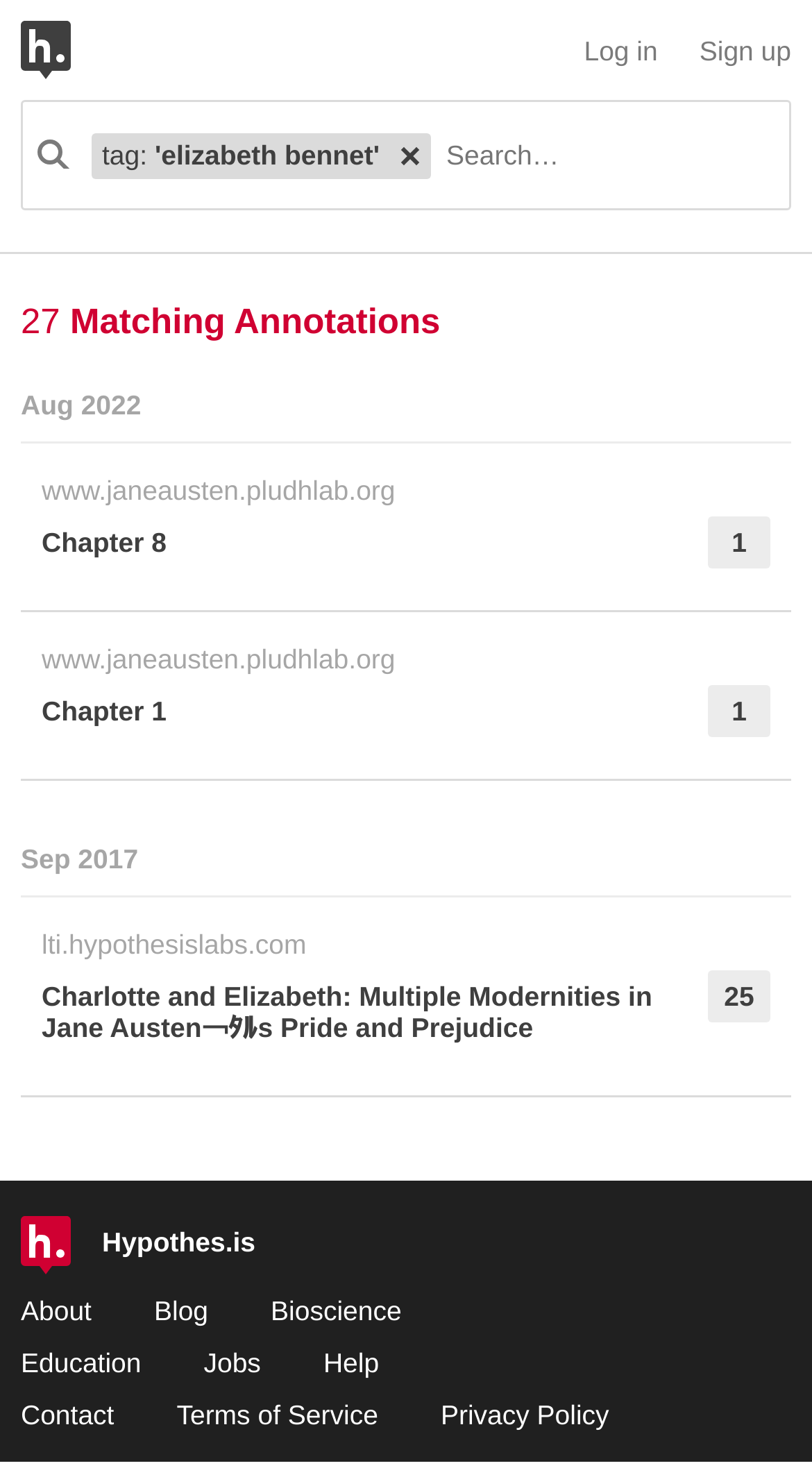Identify the bounding box coordinates for the UI element that matches this description: "Terms of Service".

[0.217, 0.957, 0.466, 0.979]